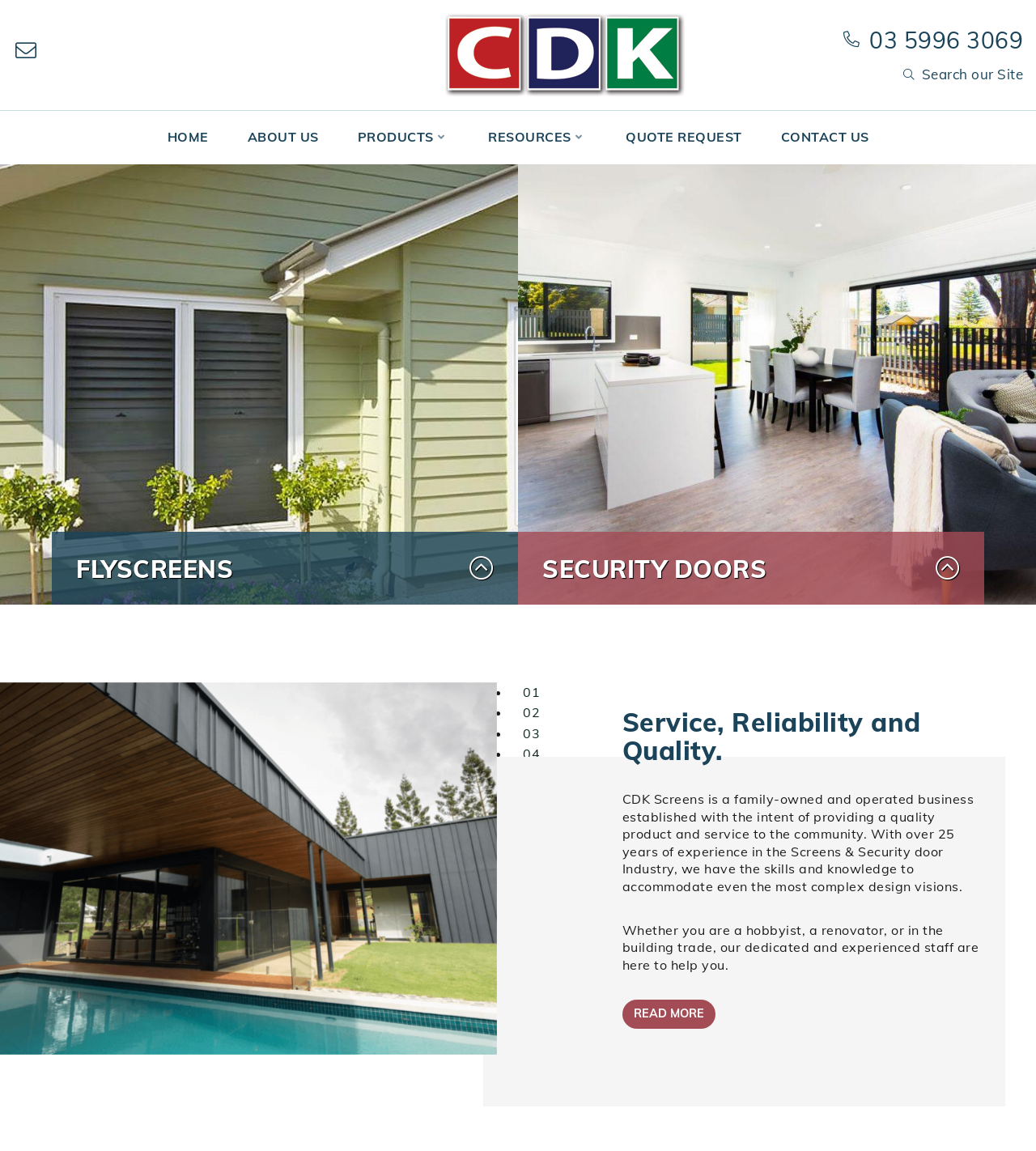Determine the bounding box coordinates of the target area to click to execute the following instruction: "Learn more about flyscreens."

[0.363, 0.597, 0.477, 0.623]